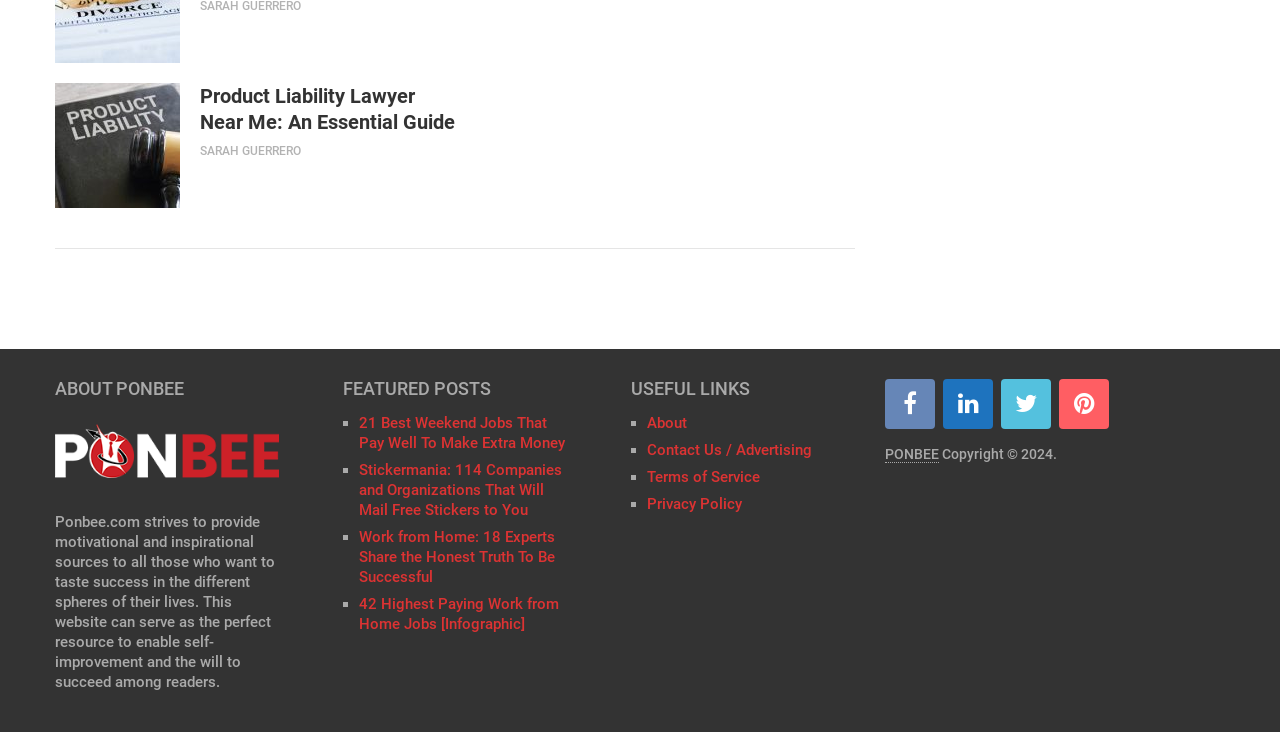Please predict the bounding box coordinates of the element's region where a click is necessary to complete the following instruction: "Click on the 'Product Liability Lawyer Near Me' link". The coordinates should be represented by four float numbers between 0 and 1, i.e., [left, top, right, bottom].

[0.043, 0.113, 0.141, 0.284]